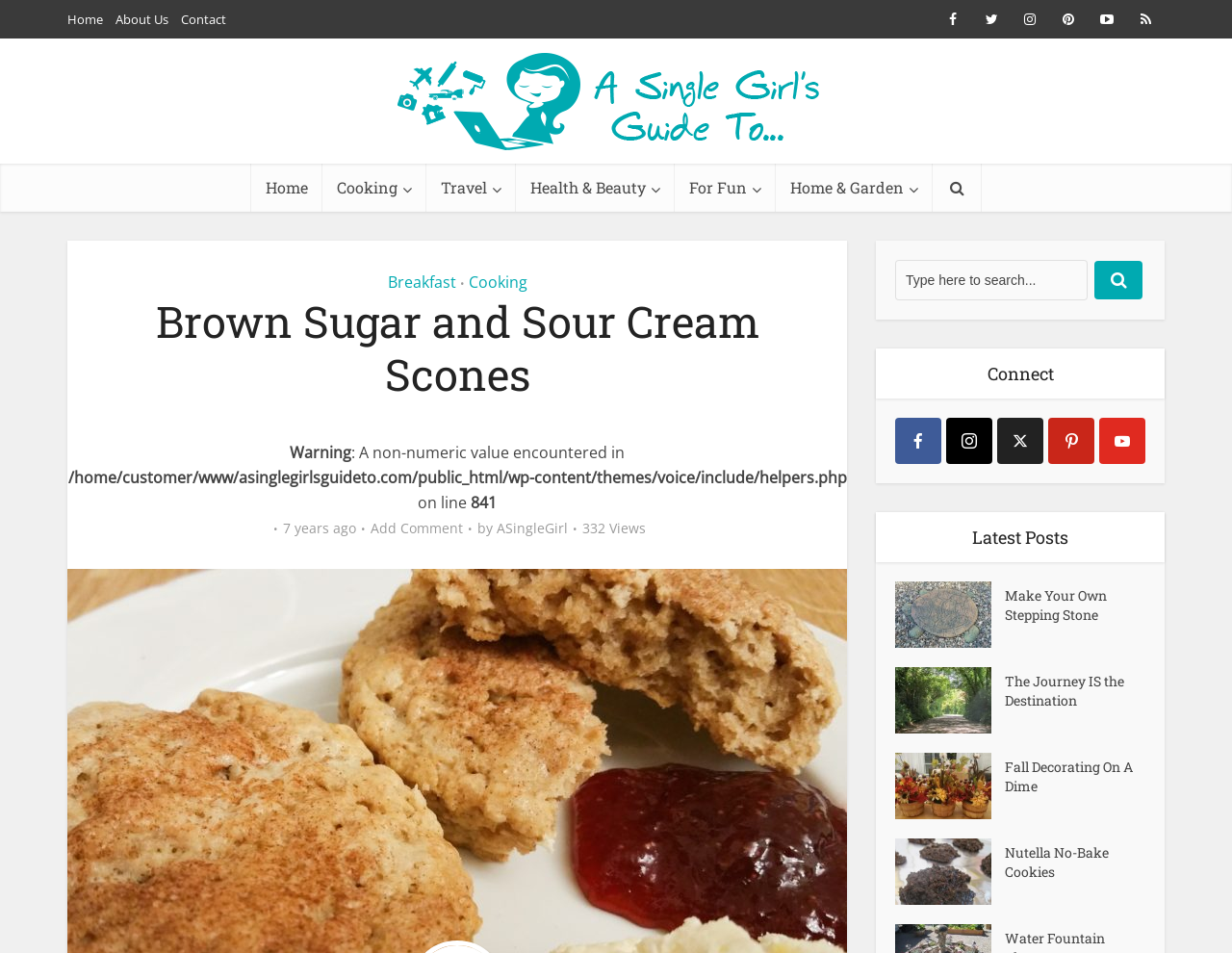Please locate the clickable area by providing the bounding box coordinates to follow this instruction: "View the 'Latest Posts'".

[0.711, 0.537, 0.945, 0.59]